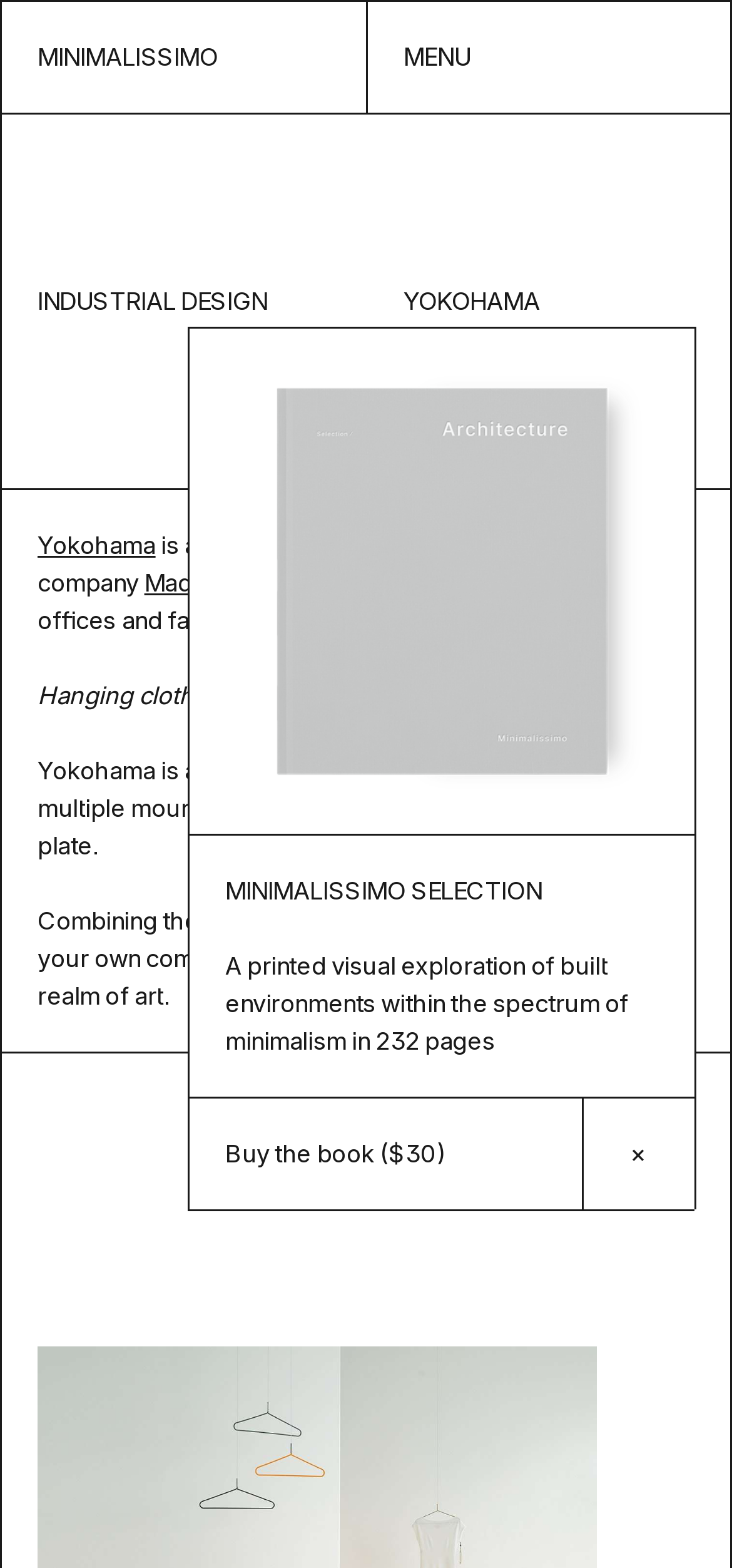Carefully observe the image and respond to the question with a detailed answer:
What is the price of the book?

The price of the book is $30, which is mentioned in the link 'Buy the book ($30)'.